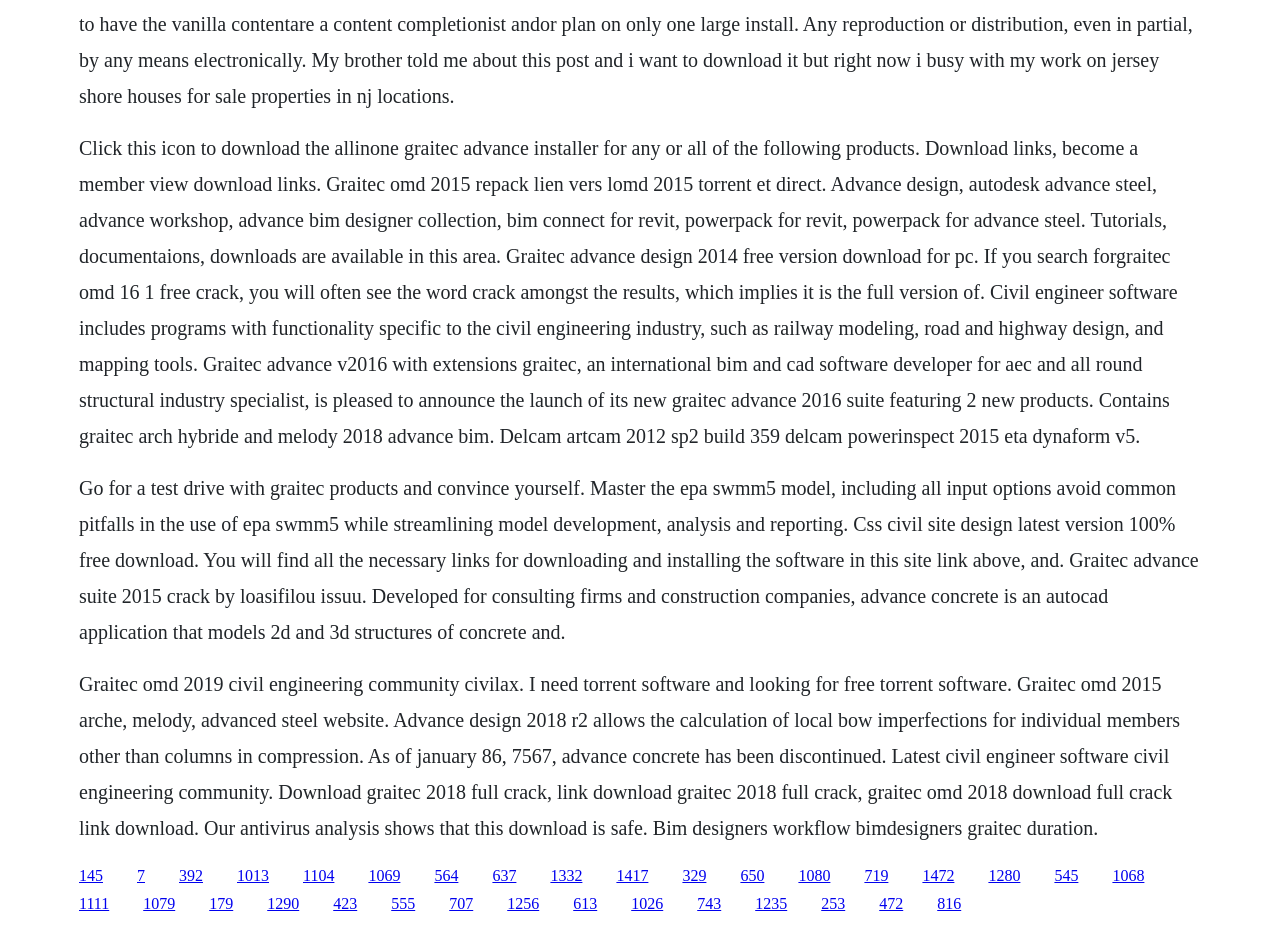Identify the bounding box coordinates of the clickable region necessary to fulfill the following instruction: "Go to the page for Graitec OMD 2019 civil engineering community". The bounding box coordinates should be four float numbers between 0 and 1, i.e., [left, top, right, bottom].

[0.062, 0.726, 0.922, 0.905]